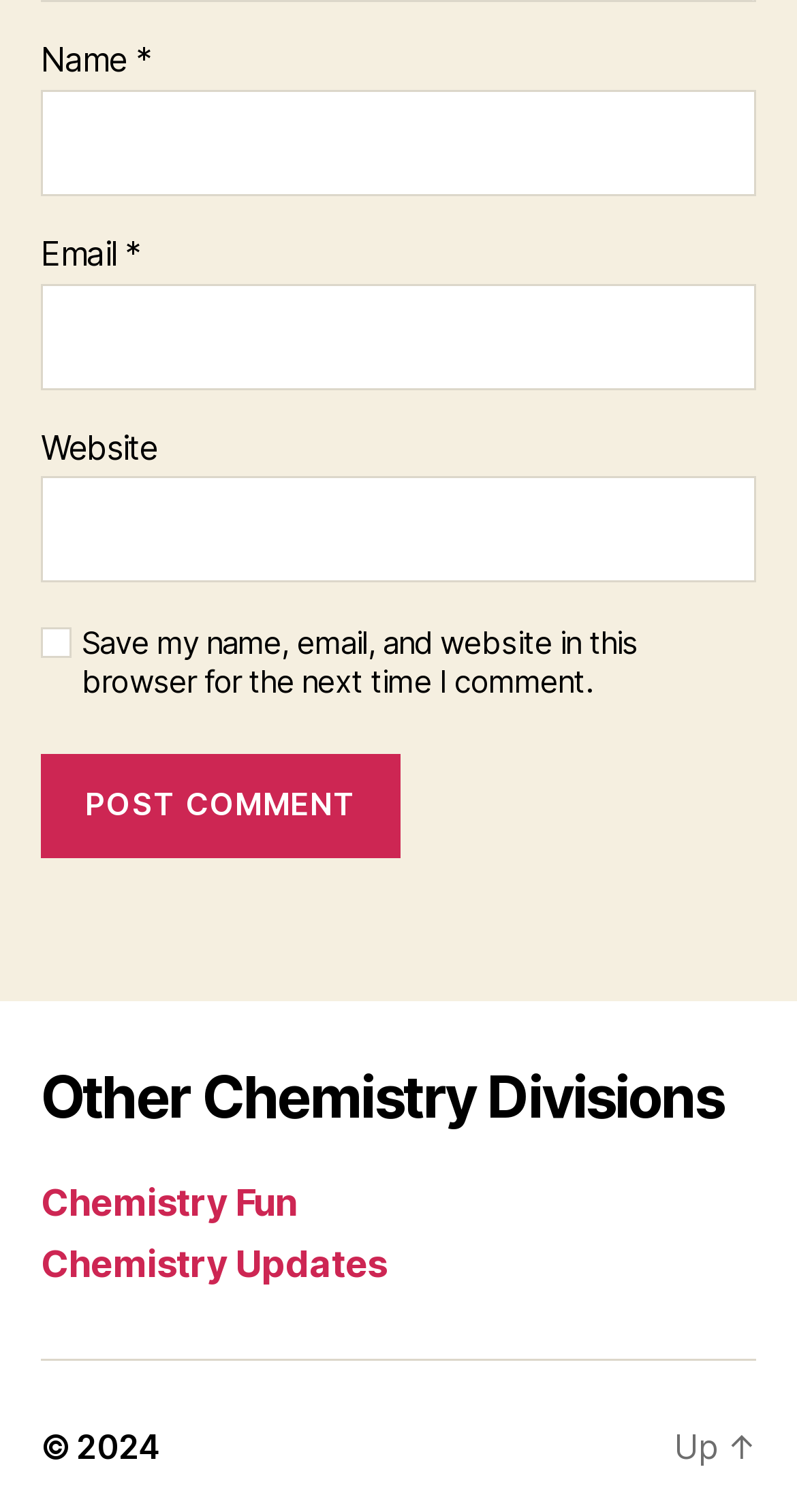Using a single word or phrase, answer the following question: 
What is the 'Post Comment' button for?

Submit a comment